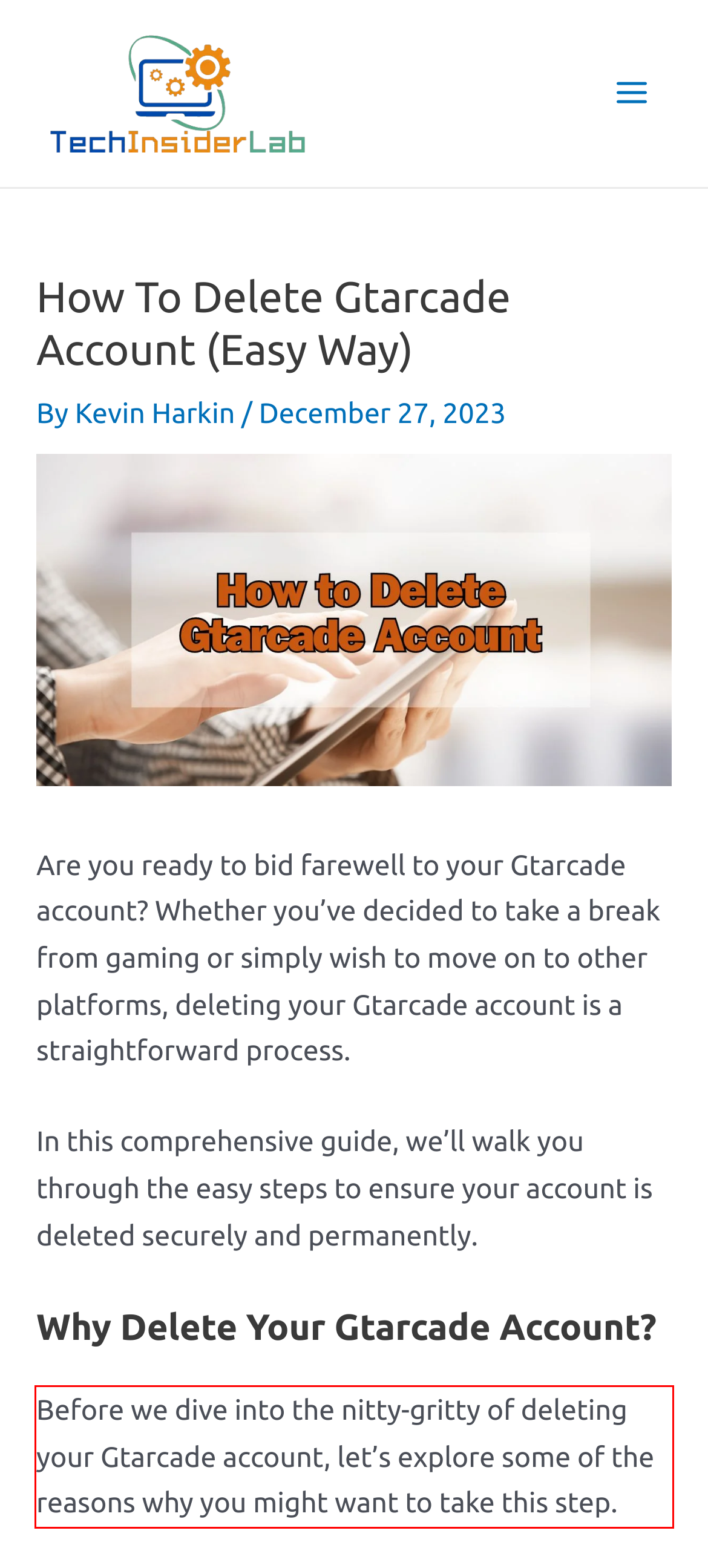Look at the webpage screenshot and recognize the text inside the red bounding box.

Before we dive into the nitty-gritty of deleting your Gtarcade account, let’s explore some of the reasons why you might want to take this step.